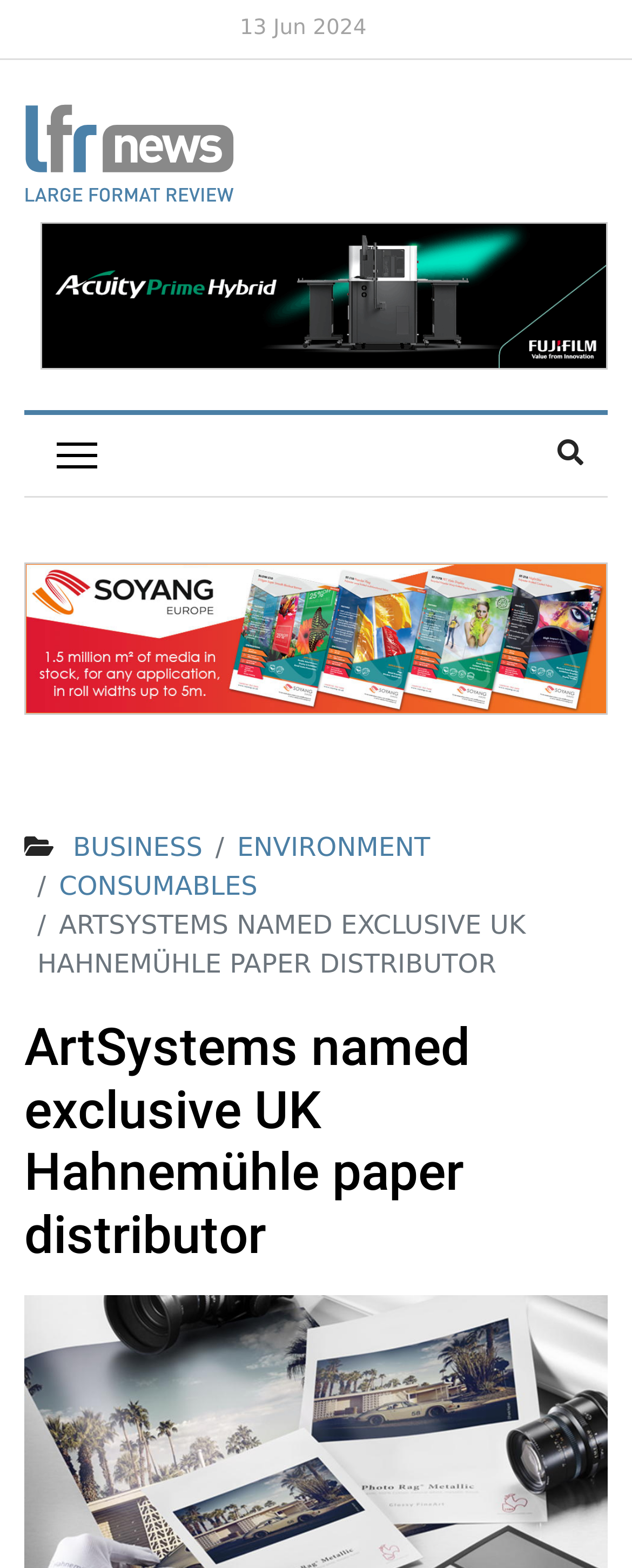For the element described, predict the bounding box coordinates as (top-left x, top-left y, bottom-right x, bottom-right y). All values should be between 0 and 1. Element description: title="Business Pages - Soyang Europe"

[0.038, 0.359, 0.962, 0.456]